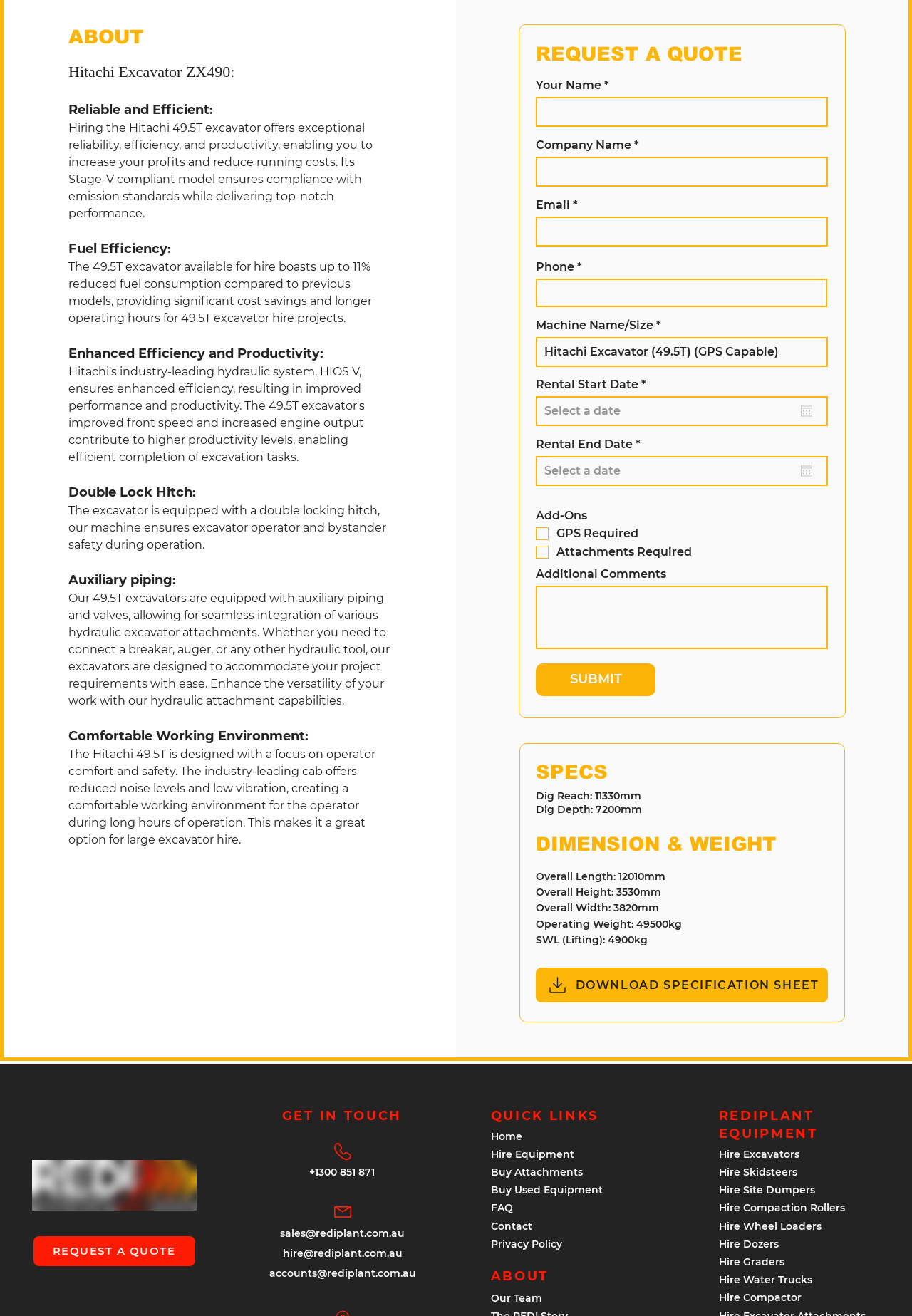Determine the bounding box for the described UI element: "name="your-name" placeholder=""".

[0.588, 0.074, 0.908, 0.096]